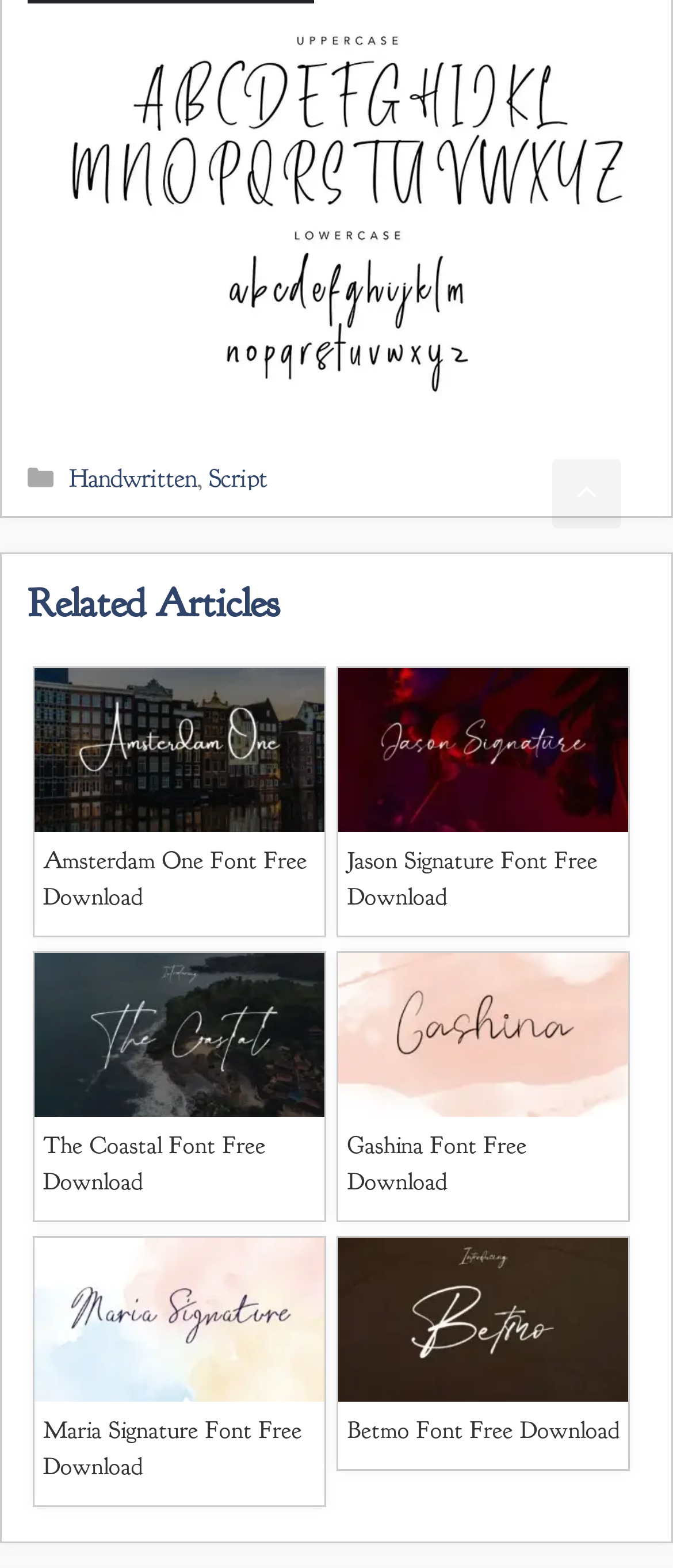Locate the bounding box coordinates of the segment that needs to be clicked to meet this instruction: "Read the article about 'Amsterdam One Font'".

[0.051, 0.427, 0.483, 0.531]